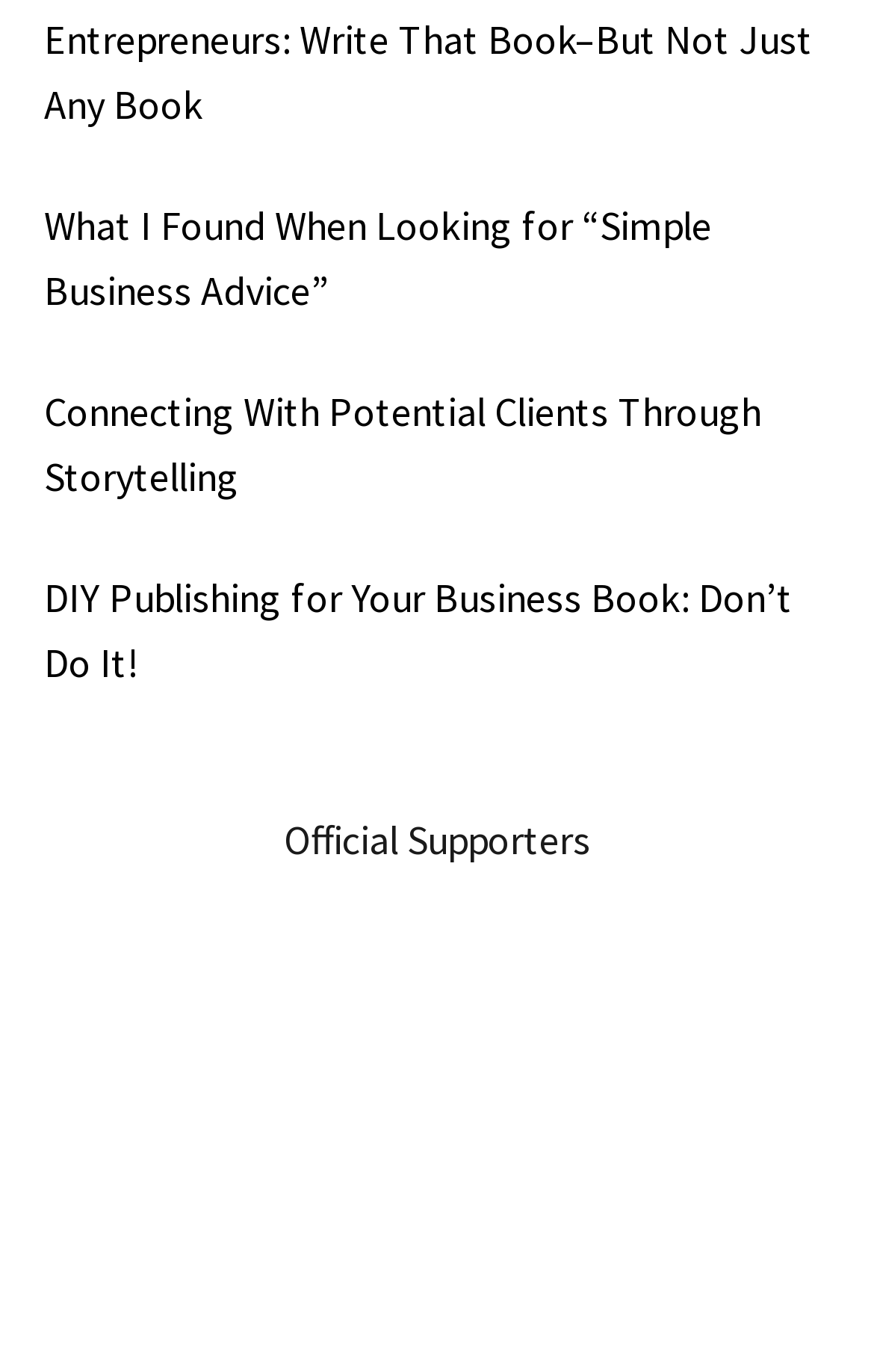Give a concise answer using one word or a phrase to the following question:
What is the text of the static text element on the webpage?

Official Supporters